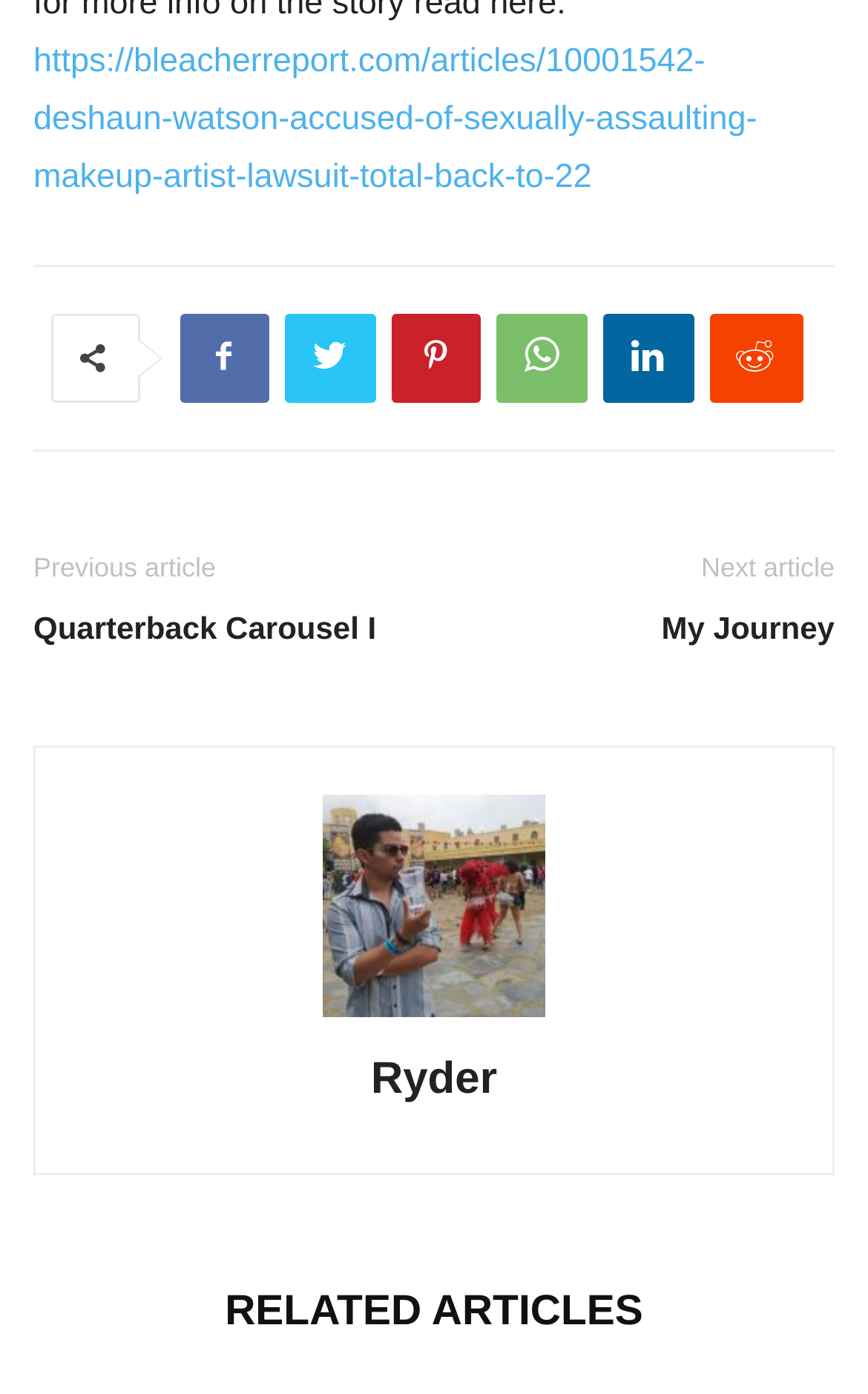Extract the bounding box coordinates of the UI element described by: "Quarterback Carousel I". The coordinates should include four float numbers ranging from 0 to 1, e.g., [left, top, right, bottom].

[0.038, 0.436, 0.474, 0.467]